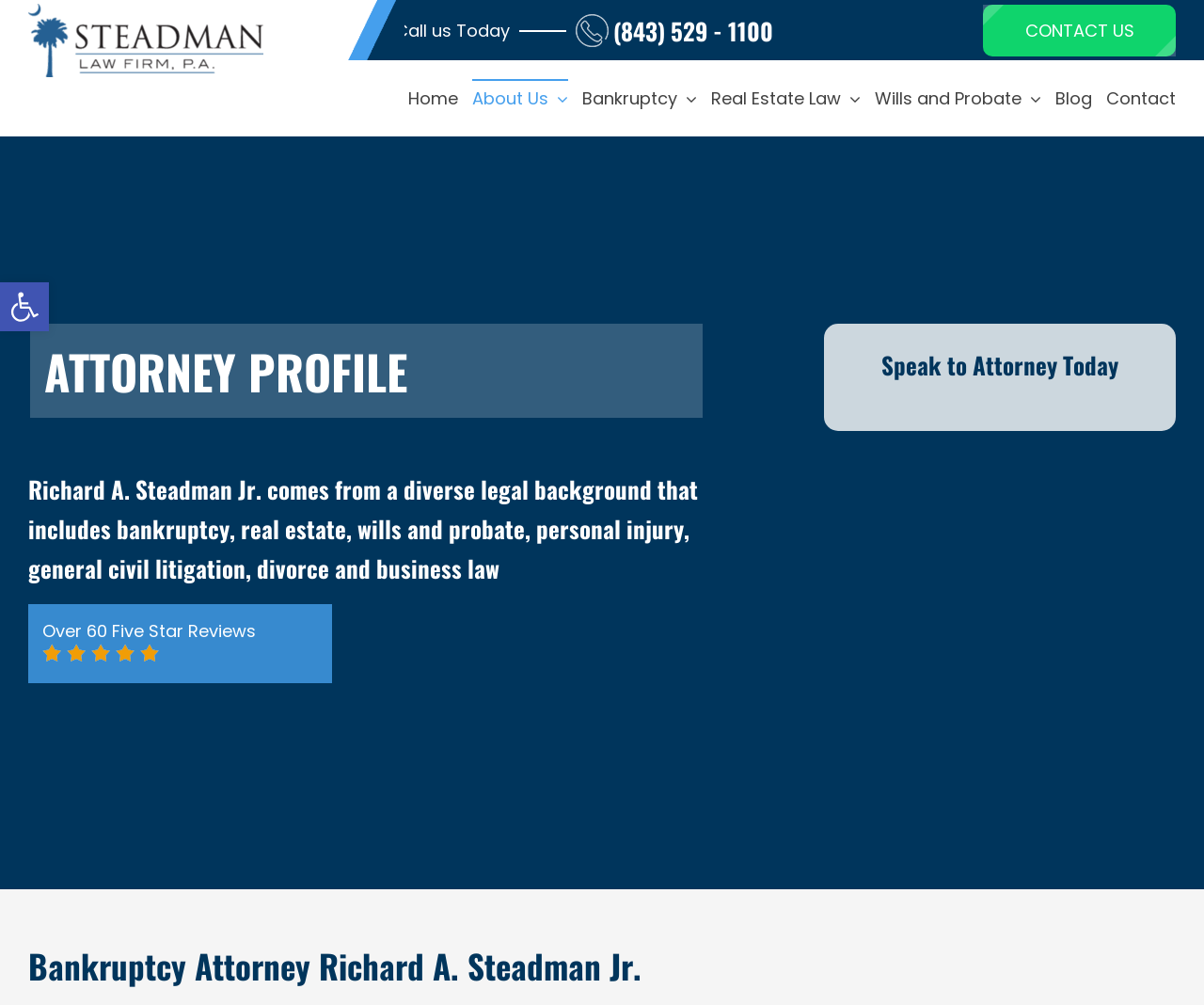Predict the bounding box coordinates of the area that should be clicked to accomplish the following instruction: "Read the attorney profile". The bounding box coordinates should consist of four float numbers between 0 and 1, i.e., [left, top, right, bottom].

[0.023, 0.322, 0.584, 0.416]